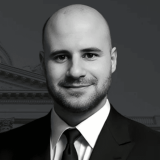Answer this question in one word or a short phrase: When did James L. Arrasmith provide legal insights?

February 25, 2023